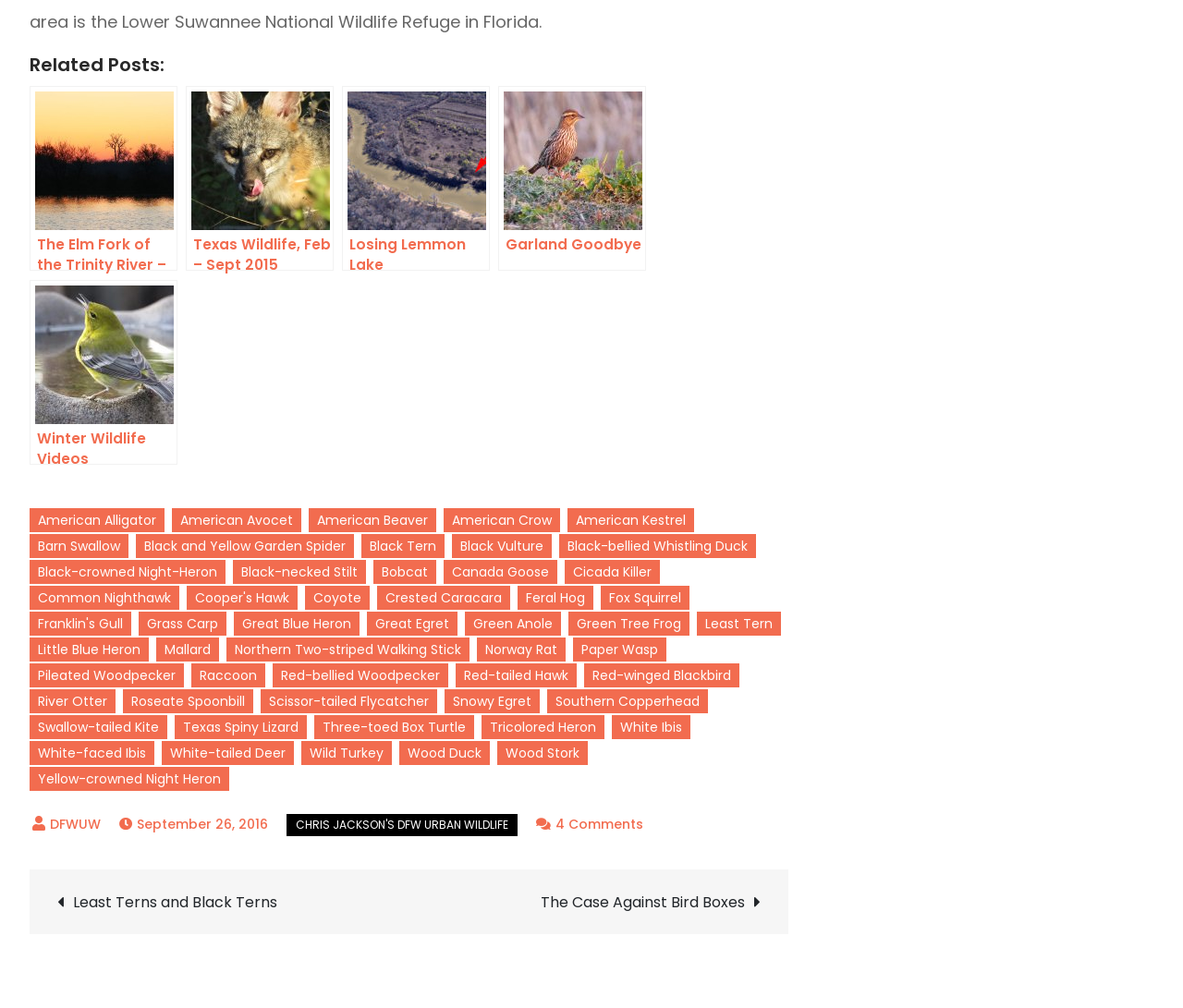How many comments are there on the post 'A Summer of Extraordinary Urban Wildlife – 2016'?
Observe the image and answer the question with a one-word or short phrase response.

64